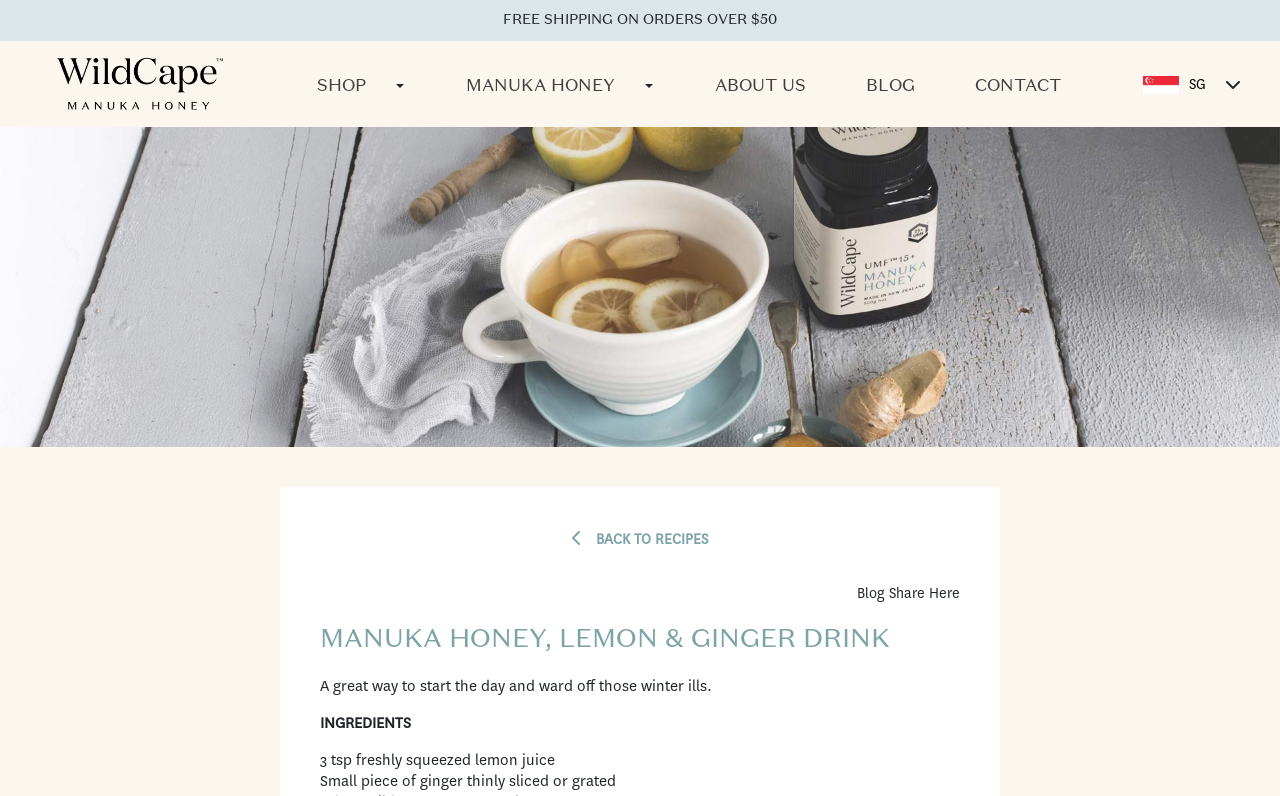Provide an in-depth caption for the elements present on the webpage.

This webpage is about a product called "MANUKA HONEY, LEMON & GINGER DRINK" from WildCape Honey Singapore. At the top, there is a notification about free shipping on orders over $50. Below it, there is a logo of WildCape Honey Singapore, which is also a link. 

To the right of the logo, there are several navigation links, including "SHOP", "MANUKA HONEY", "ABOUT US", "BLOG", and "CONTACT". Each of these links has a corresponding button next to it. 

On the top right corner, there is a flag icon and a link to "SG", which likely represents Singapore. Below these links, there is a section dedicated to the product. The product title "MANUKA HONEY, LEMON & GINGER DRINK" is displayed prominently, followed by a brief description of the product, which is a great way to start the day and ward off winter illnesses. 

Under the product description, there is a list of ingredients, including freshly squeezed lemon juice and a small piece of ginger. The ingredients are listed in a vertical column, with each item on a new line.